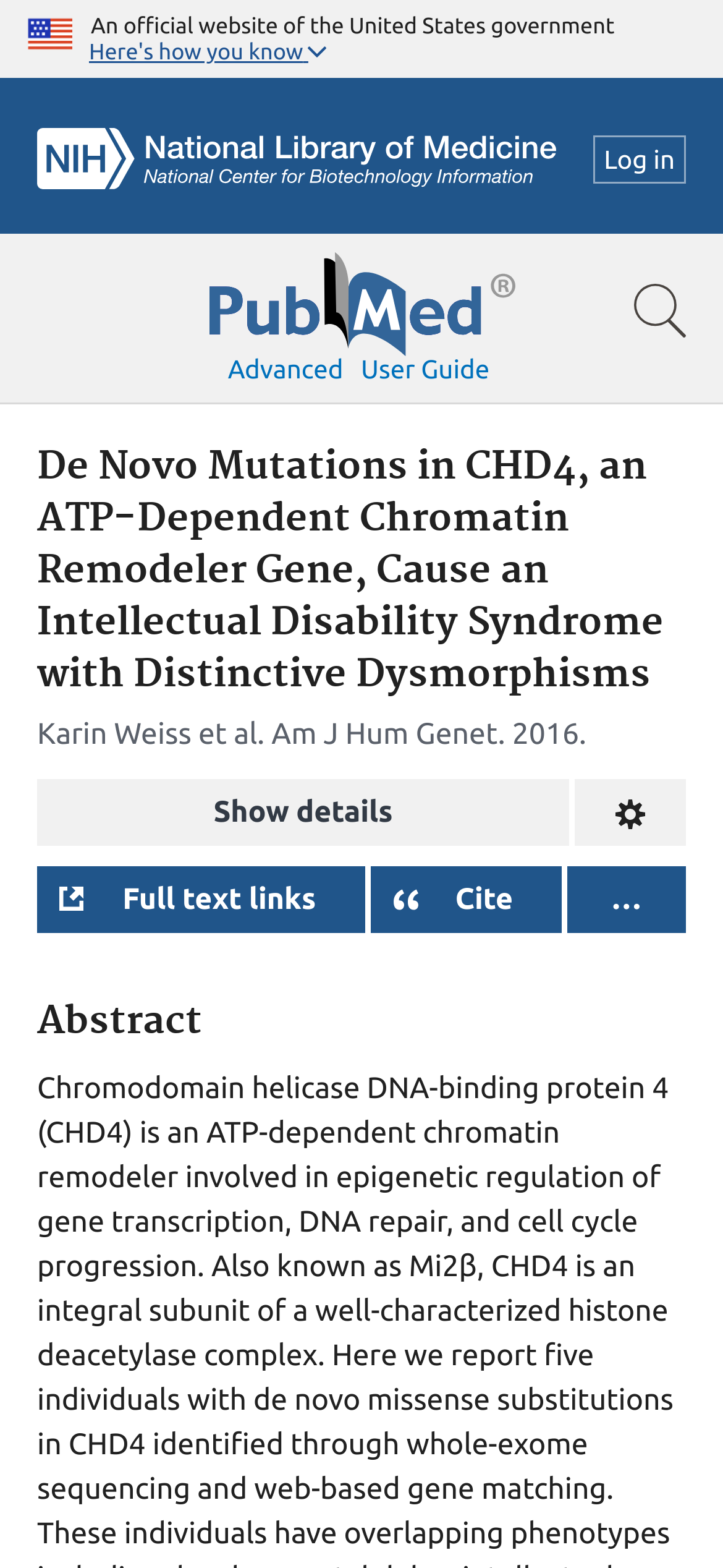Find the bounding box coordinates of the element to click in order to complete this instruction: "Log in to the system". The bounding box coordinates must be four float numbers between 0 and 1, denoted as [left, top, right, bottom].

[0.82, 0.086, 0.949, 0.117]